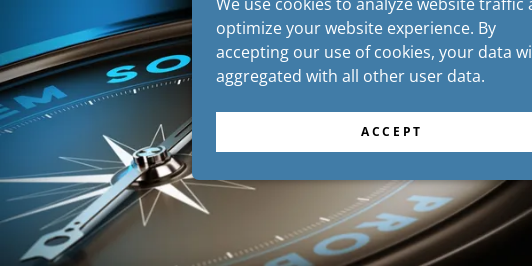What is the purpose of the cookies mentioned?
Refer to the image and offer an in-depth and detailed answer to the question.

The message overlaying the compass informs users about the website's cookie policy. According to the message, the cookies are used to analyze traffic and enhance the users' browsing experience, which implies that the cookies are used to collect data and improve the website's functionality.